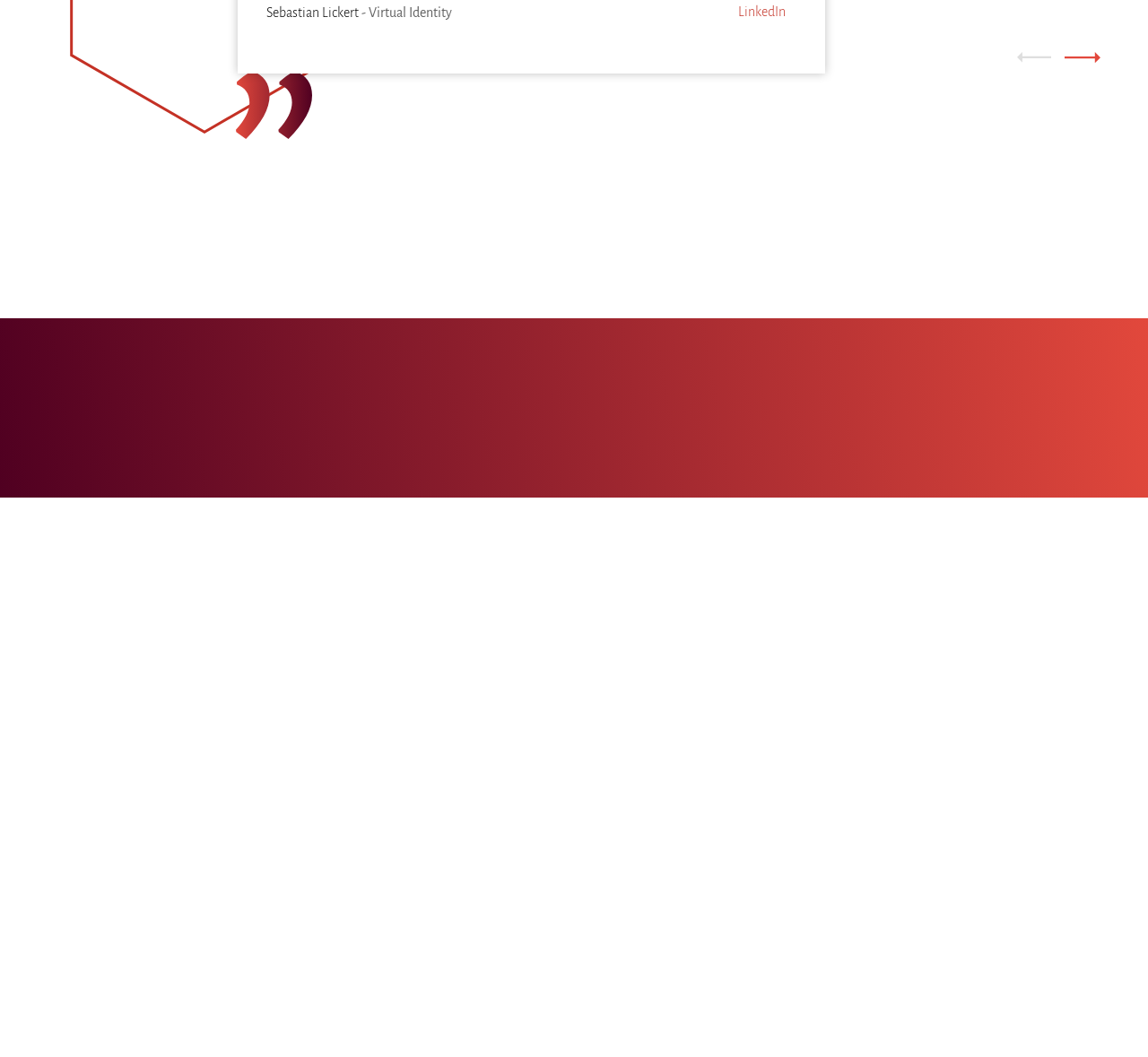Find the bounding box coordinates corresponding to the UI element with the description: "Jobs". The coordinates should be formatted as [left, top, right, bottom], with values as floats between 0 and 1.

[0.78, 0.702, 0.801, 0.715]